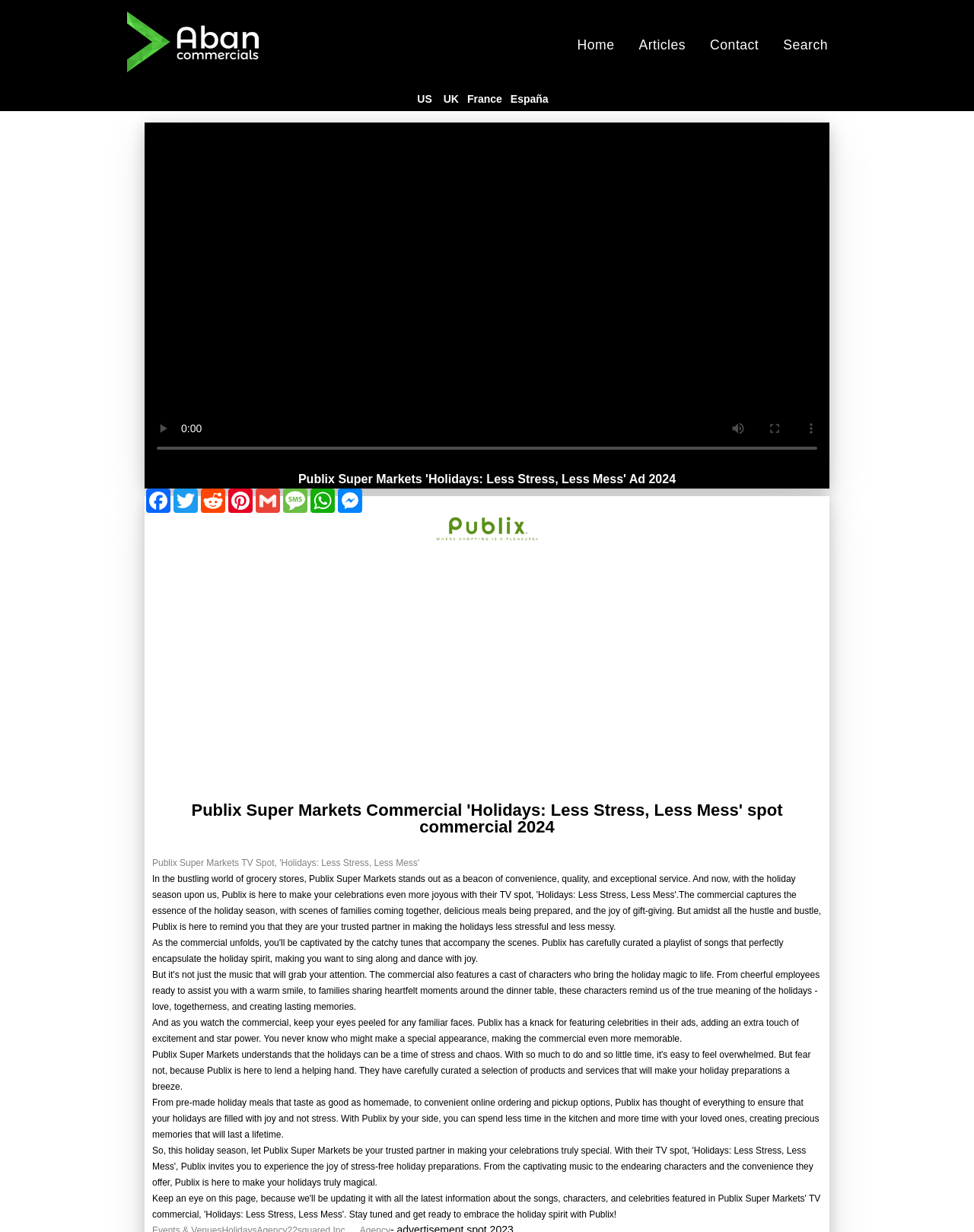Indicate the bounding box coordinates of the clickable region to achieve the following instruction: "Click the Facebook link."

[0.148, 0.396, 0.177, 0.416]